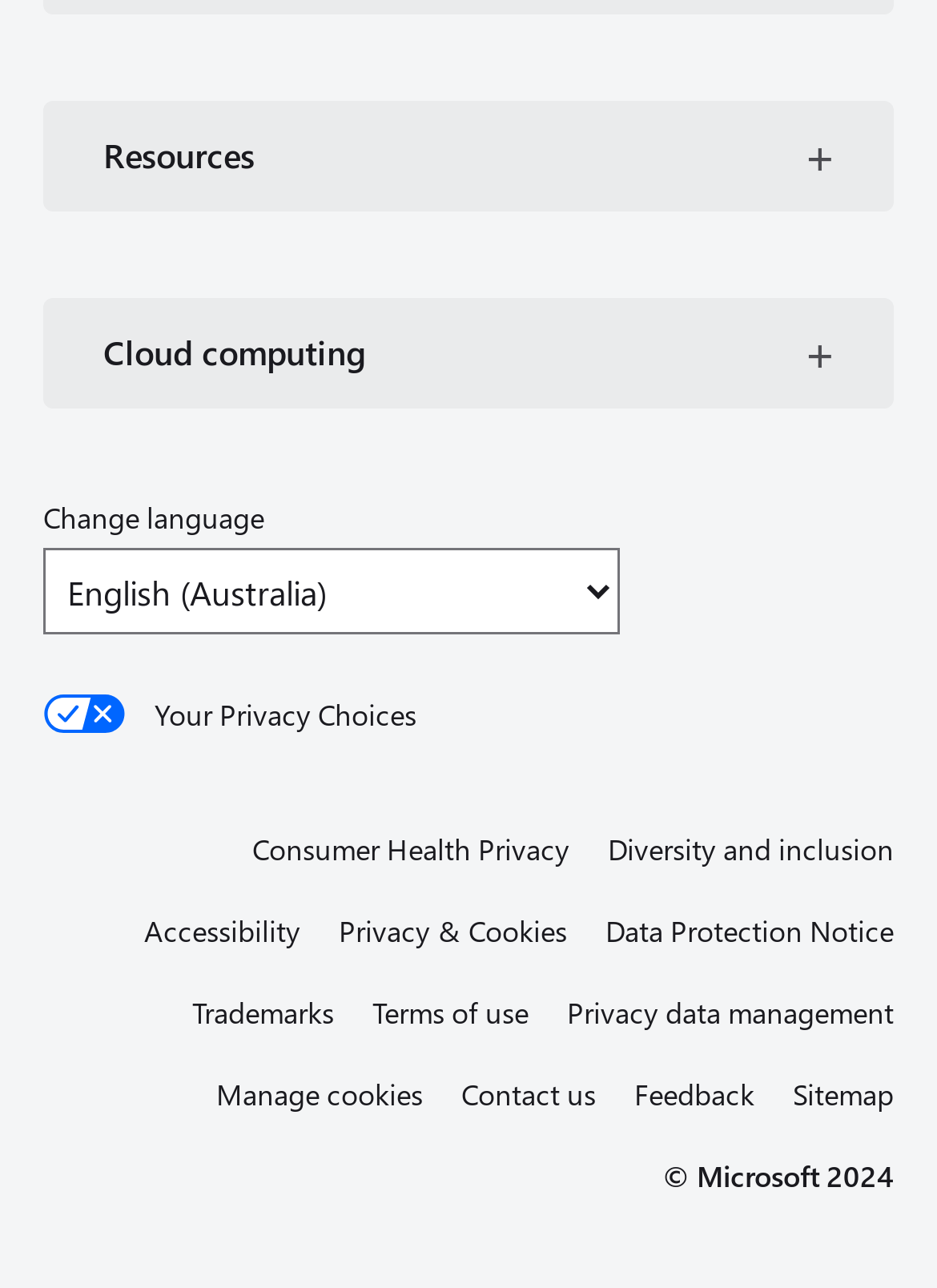Please examine the image and answer the question with a detailed explanation:
What is the purpose of the 'Manage cookies' button?

The 'Manage cookies' button is located in the footer section, and its purpose is to allow users to manage their cookie preferences, likely to comply with privacy regulations.